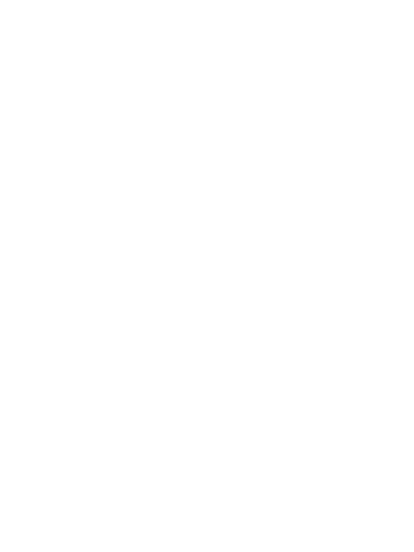What type of apparel is the dress?
Using the image, provide a detailed and thorough answer to the question.

The caption describes the dress as an ideal choice for those in search of chic and flattering apparel, suggesting that the dress is a type of fashionable and appealing clothing.